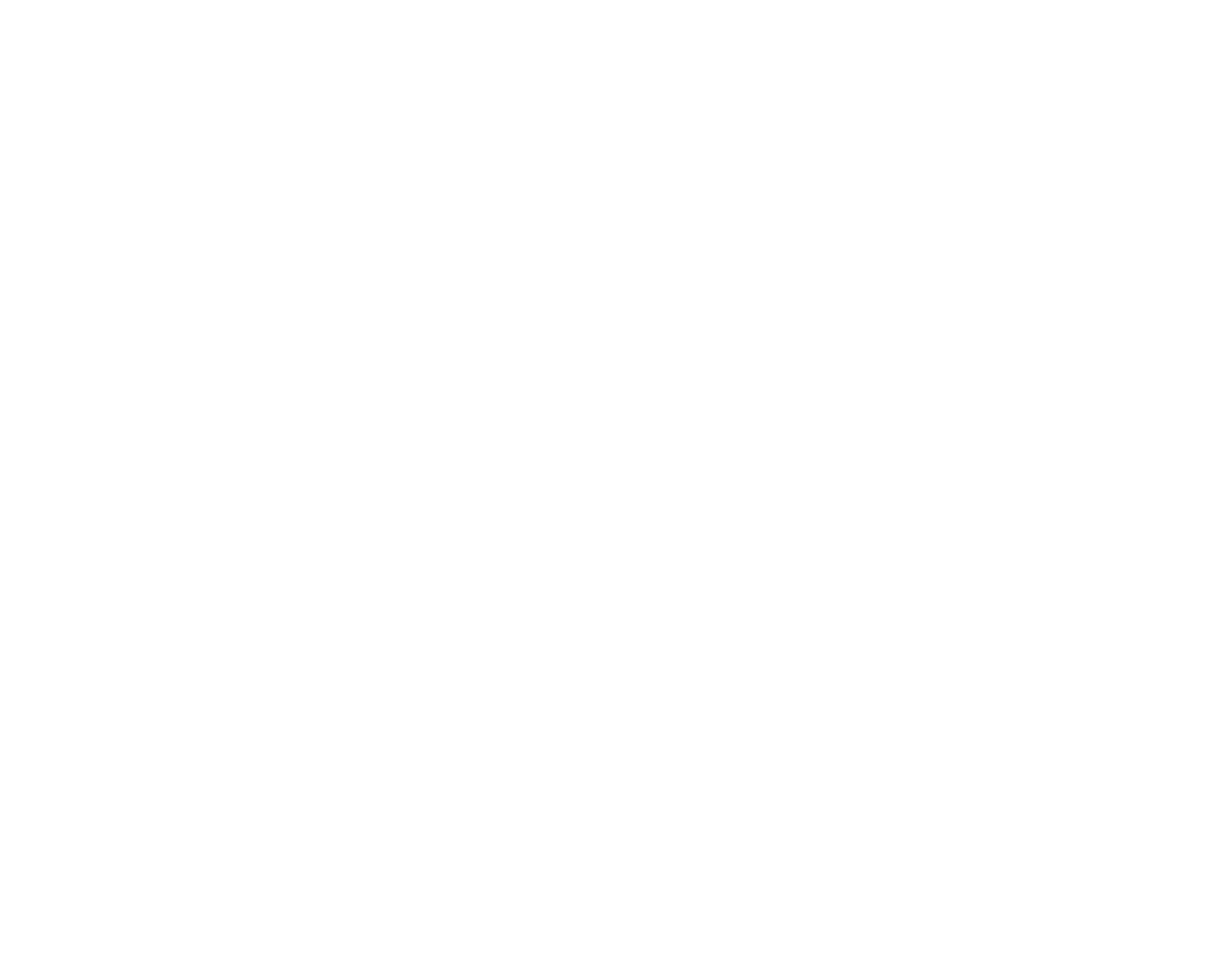Using details from the image, please answer the following question comprehensively:
What is the topic of the image with the quote about cryptocurrency?

The webpage contains an image with a quote from Mr. Menon about cryptocurrency, which suggests that the topic of the image is related to cryptocurrency.